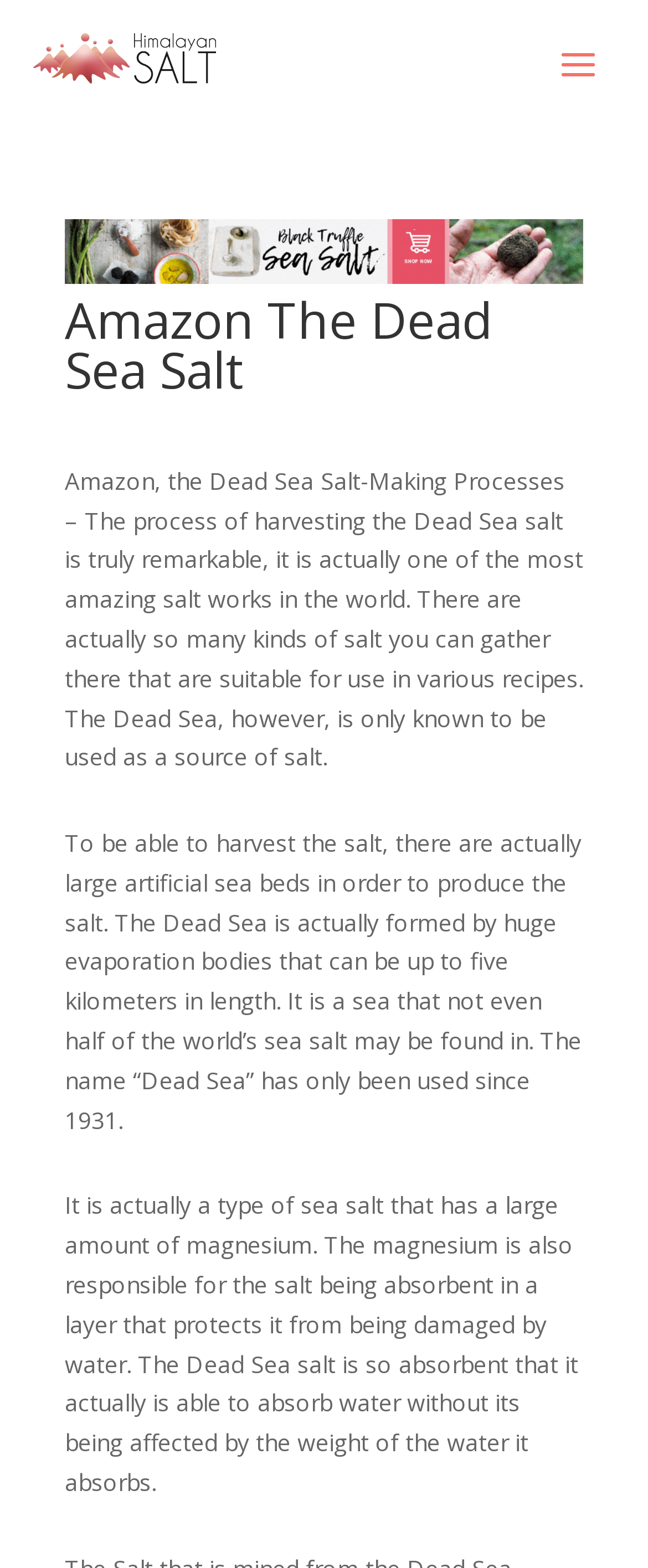Please determine the main heading text of this webpage.

Amazon The Dead Sea Salt